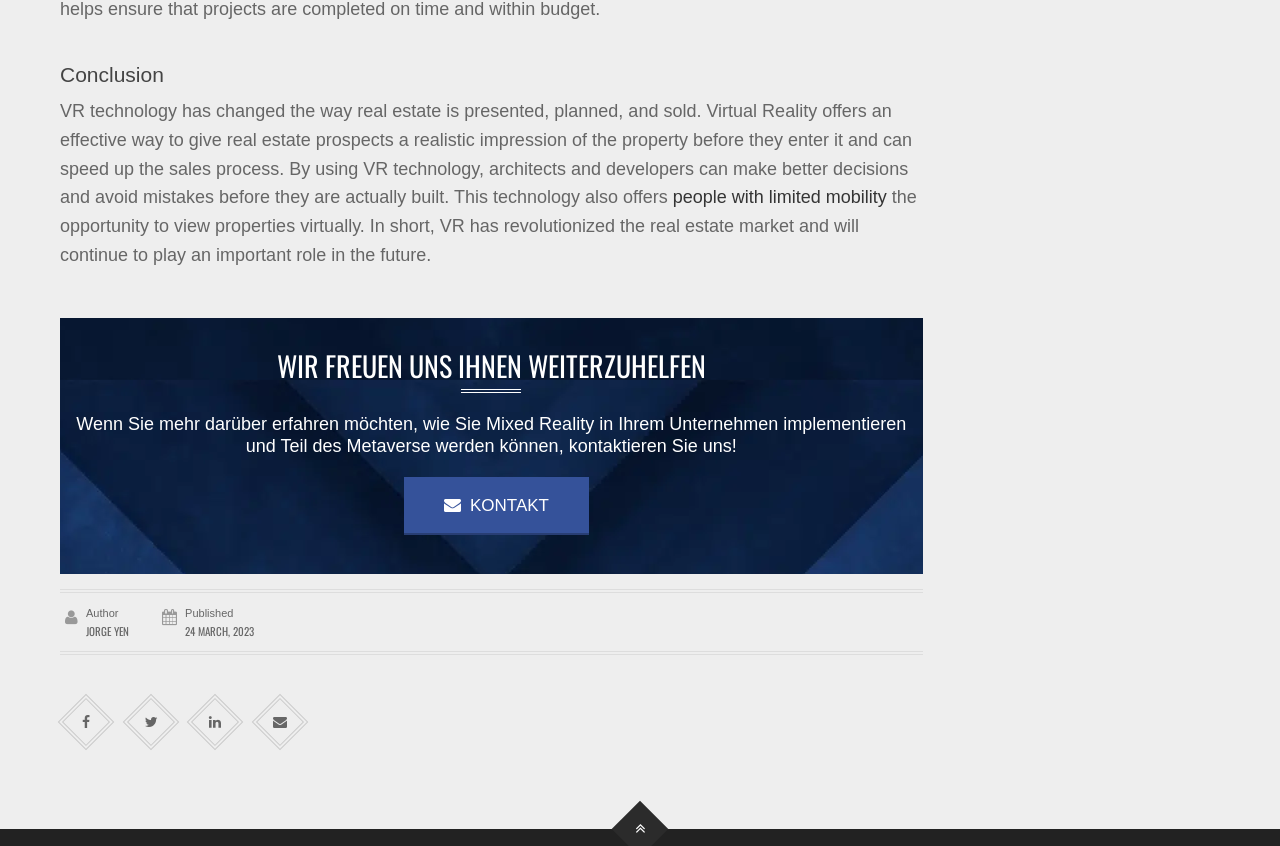What is the benefit of VR technology for people with limited mobility?
Kindly give a detailed and elaborate answer to the question.

According to the article, VR technology offers people with limited mobility the opportunity to view properties virtually, which can be inferred from the sentence mentioning 'people with limited mobility' in the context of VR technology.